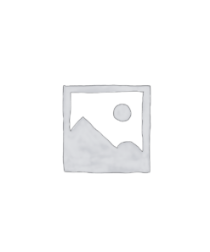Utilize the information from the image to answer the question in detail:
What is the purpose of the placeholder graphic in the image?

The placeholder graphic is used to represent a visual item that is yet to be displayed, in this case, the 'Hosta Toy Soldier' plant, which is not visible in the image itself.